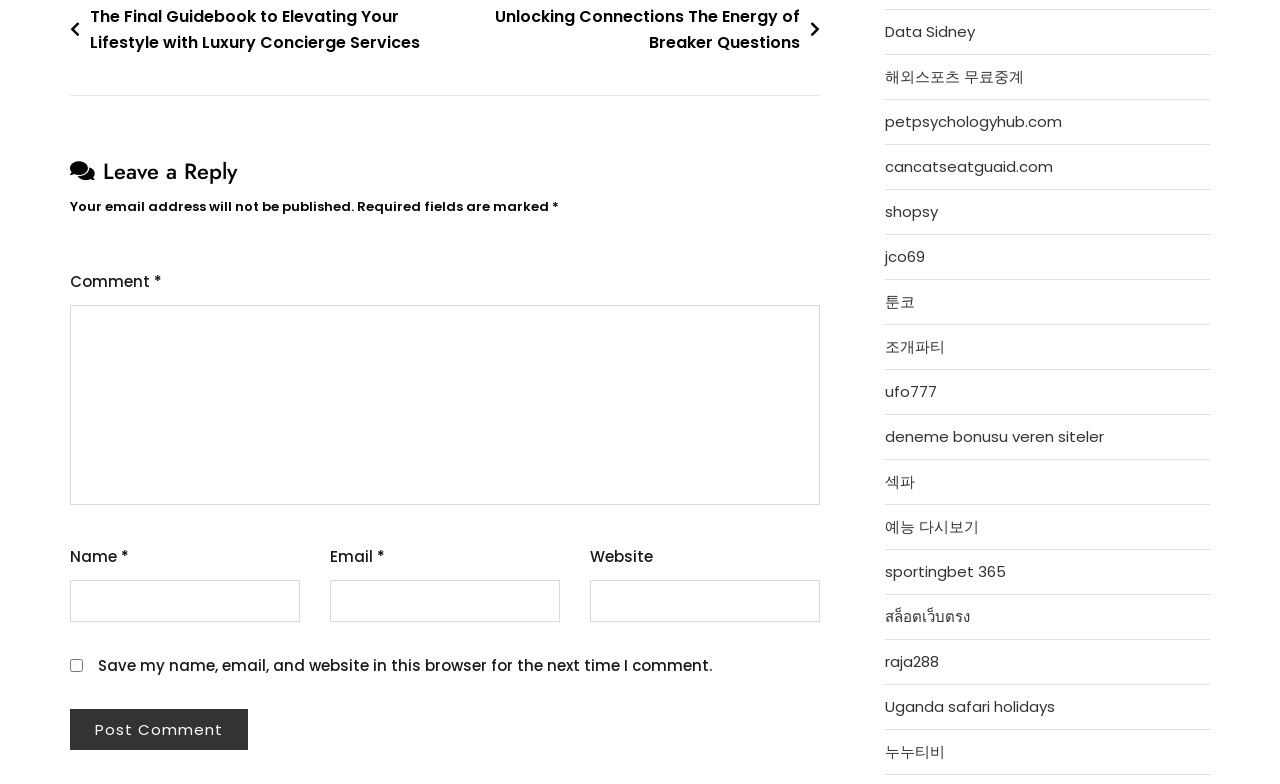What is the label of the checkbox below the 'Email' text box?
Respond to the question with a well-detailed and thorough answer.

The checkbox is located below the 'Email' text box and is labeled 'Save my name, email, and website in this browser for the next time I comment', indicating that it is used to save user information for future comments.